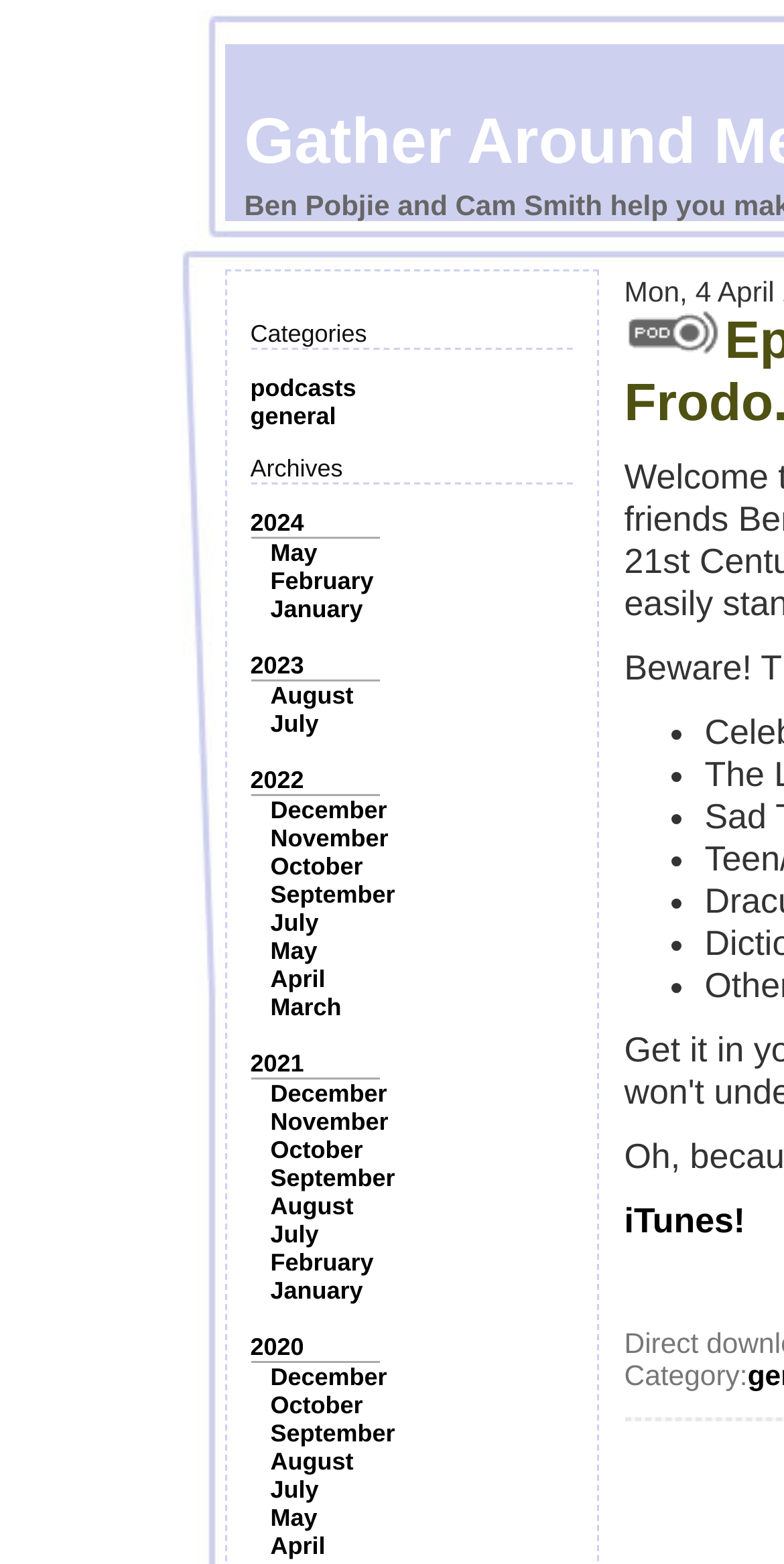Please identify the bounding box coordinates for the region that you need to click to follow this instruction: "Click on the 'podcasts' category".

[0.319, 0.239, 0.454, 0.257]